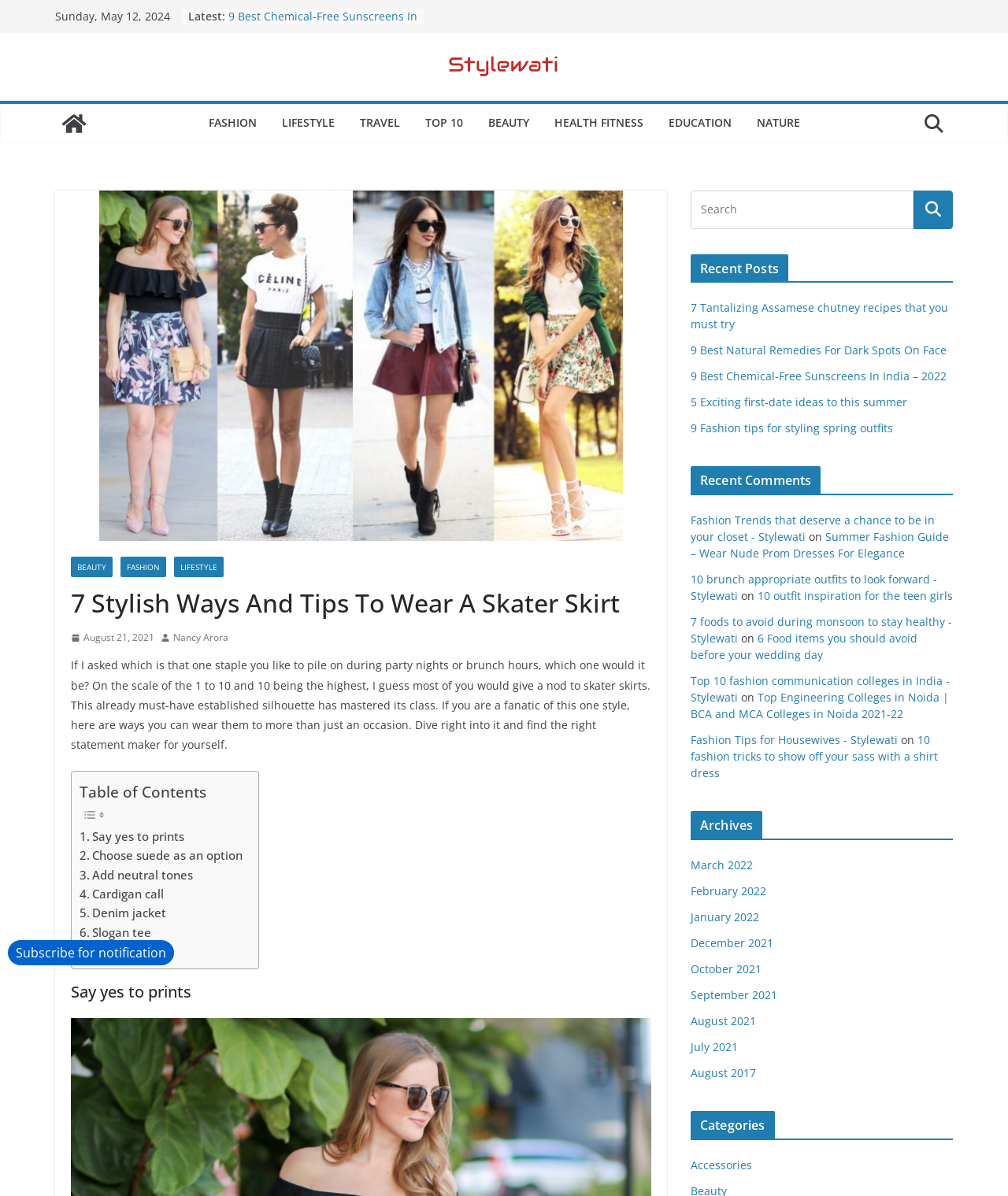What is the author of the article '7 Stylish Ways And Tips To Wear A Skater Skirt'?
Provide an in-depth and detailed answer to the question.

I found the author of the article '7 Stylish Ways And Tips To Wear A Skater Skirt' by looking at the section below the heading '7 Stylish Ways And Tips To Wear A Skater Skirt', where it says 'Nancy Arora'.